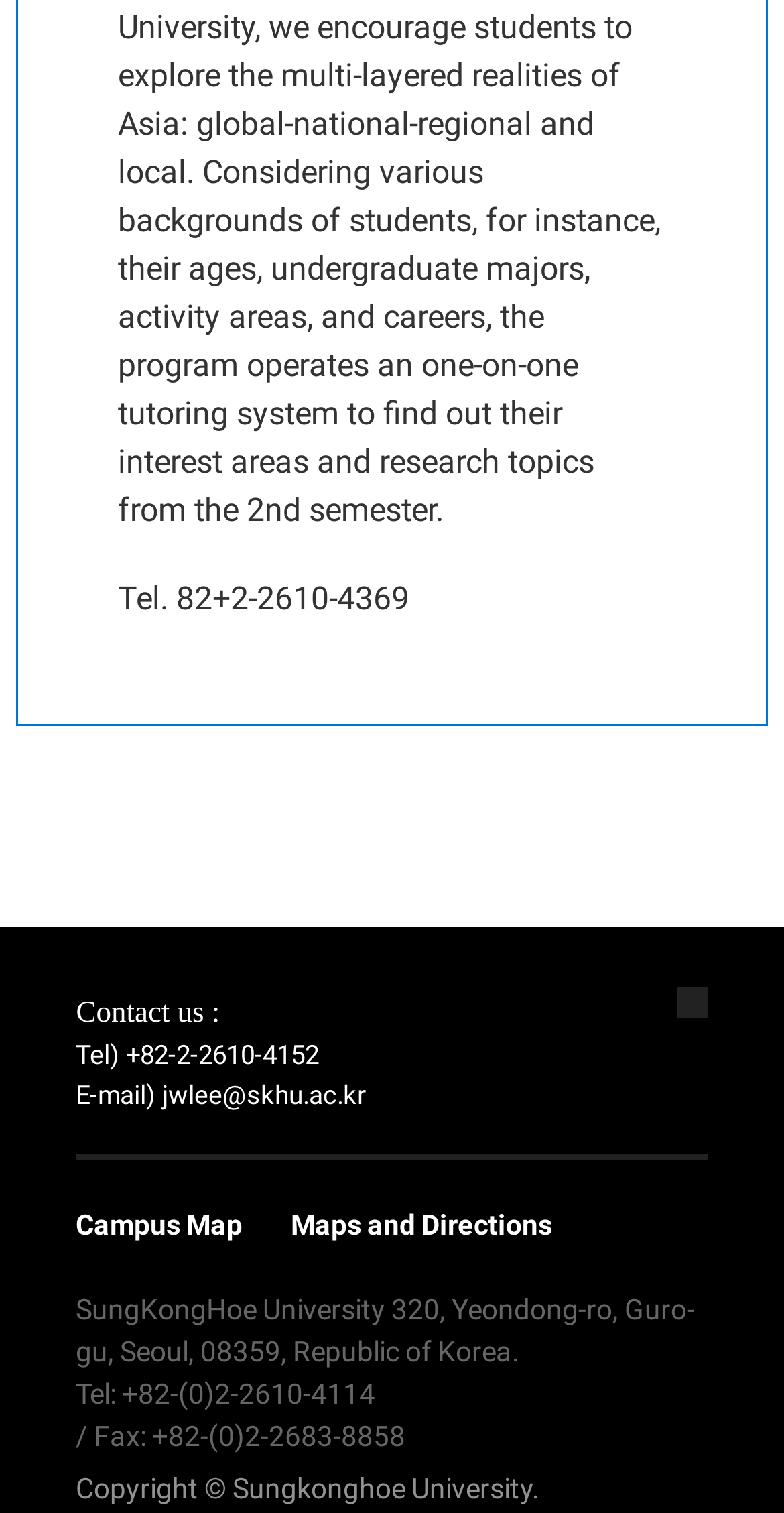Utilize the details in the image to give a detailed response to the question: What is the phone number to contact the university?

The phone number can be found in the contact information section of the webpage, which is located at the top of the page. The exact text is 'Tel. 82+2-2610-4369'.